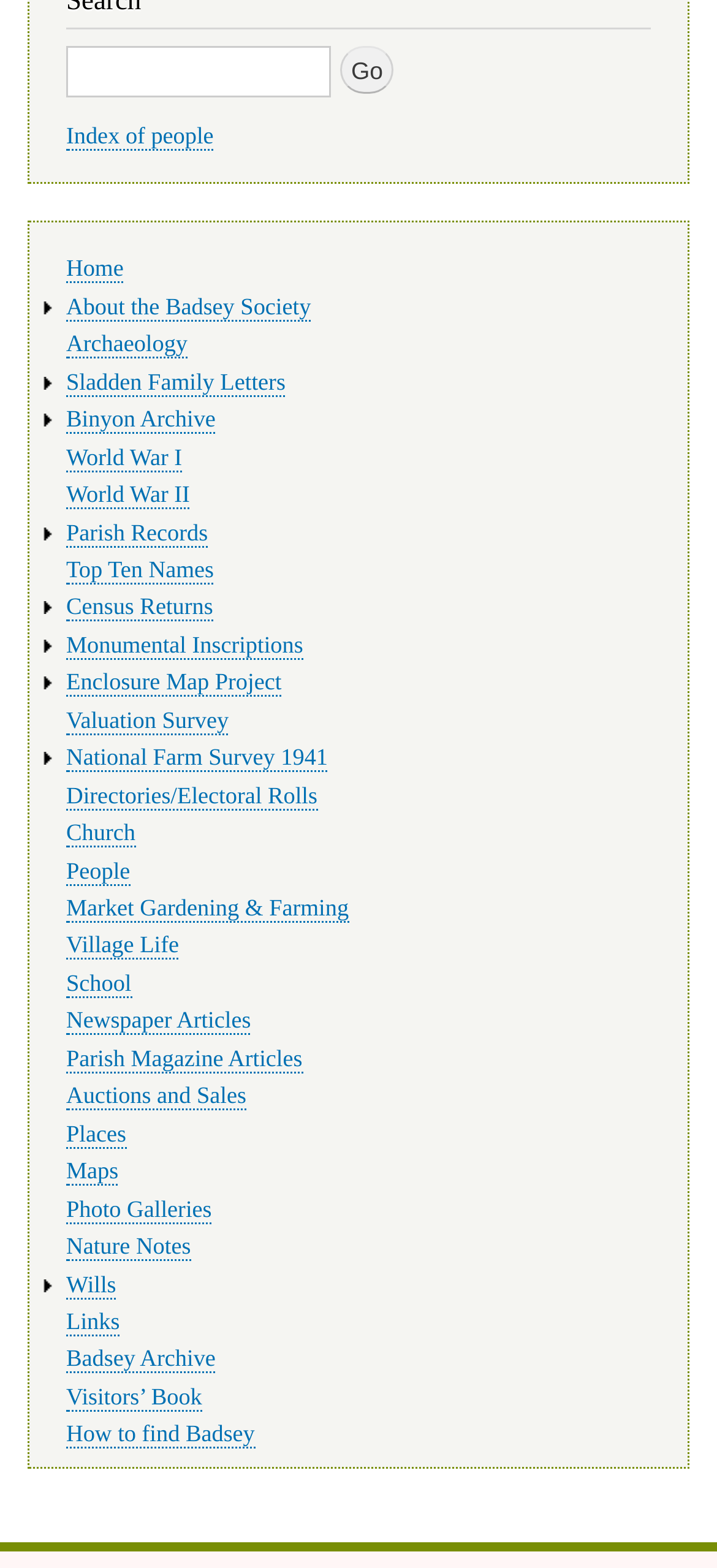Answer the question below with a single word or a brief phrase: 
What is the first link in the main navigation?

Home